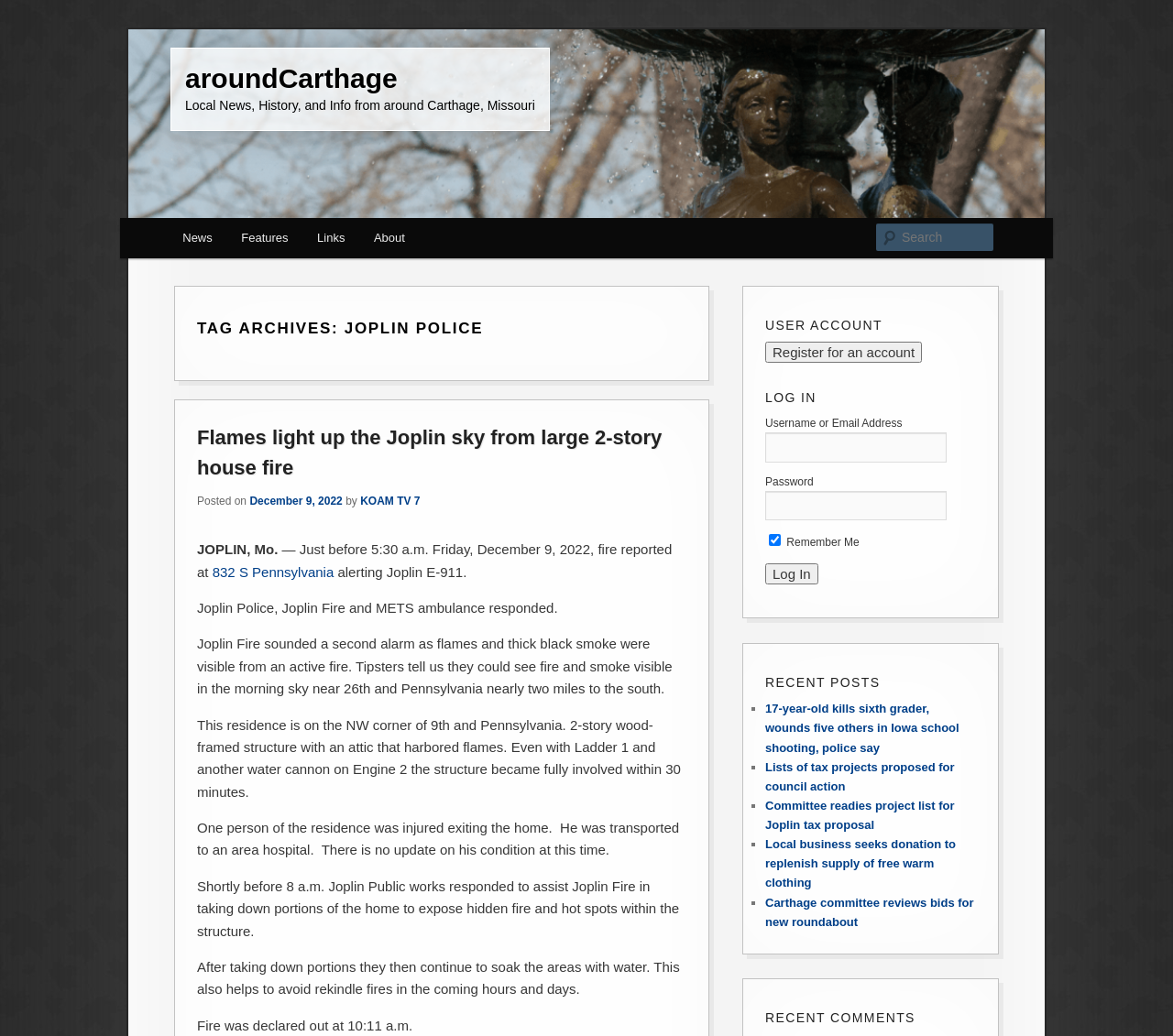Detail the webpage's structure and highlights in your description.

This webpage is about local news, history, and information from around Carthage, Missouri, with a focus on Joplin police. At the top, there are two "Skip to" links, followed by a group of elements, including a heading with the title "aroundCarthage" and a link with the same text. Below this, there is a large image with the title "aroundCarthage" and a search bar with a "Search" label and a text box.

On the left side, there is a main menu with links to "News", "Features", "Links", and "About". Below this, there is a header with the title "TAG ARCHIVES: JOPLIN POLICE", followed by a news article with a heading, "Flames light up the Joplin sky from large 2-story house fire", and a brief summary of the article. The article includes details about a house fire in Joplin, with information about the location, time, and response of the fire department and police.

On the right side, there are several sections, including "USER ACCOUNT" with a "Register for an account" button, "LOG IN" with a username and password text box, and a "Remember Me" checkbox. Below this, there is a "RECENT POSTS" section with a list of news articles, each with a brief summary and a link to the full article. The articles include topics such as a school shooting in Iowa, tax projects proposed for council action, and a local business seeking donations for warm clothing. Finally, there is a "RECENT COMMENTS" section, but it appears to be empty.